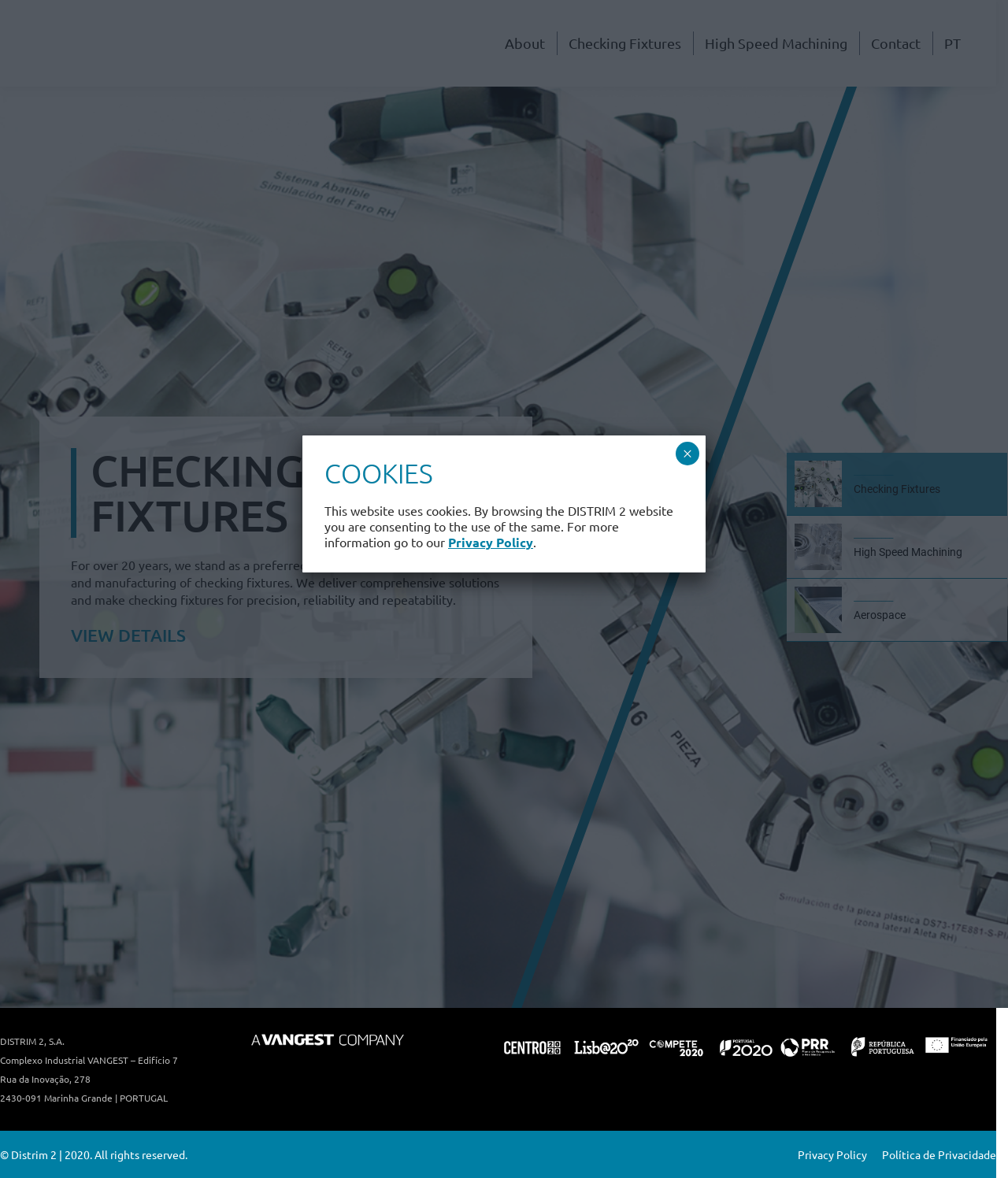What is the copyright year?
Give a thorough and detailed response to the question.

I found the copyright year by looking at the contentinfo section at the bottom of the page. The text '© Distrim 2 | 2020. All rights reserved.' suggests that the copyright year is 2020.